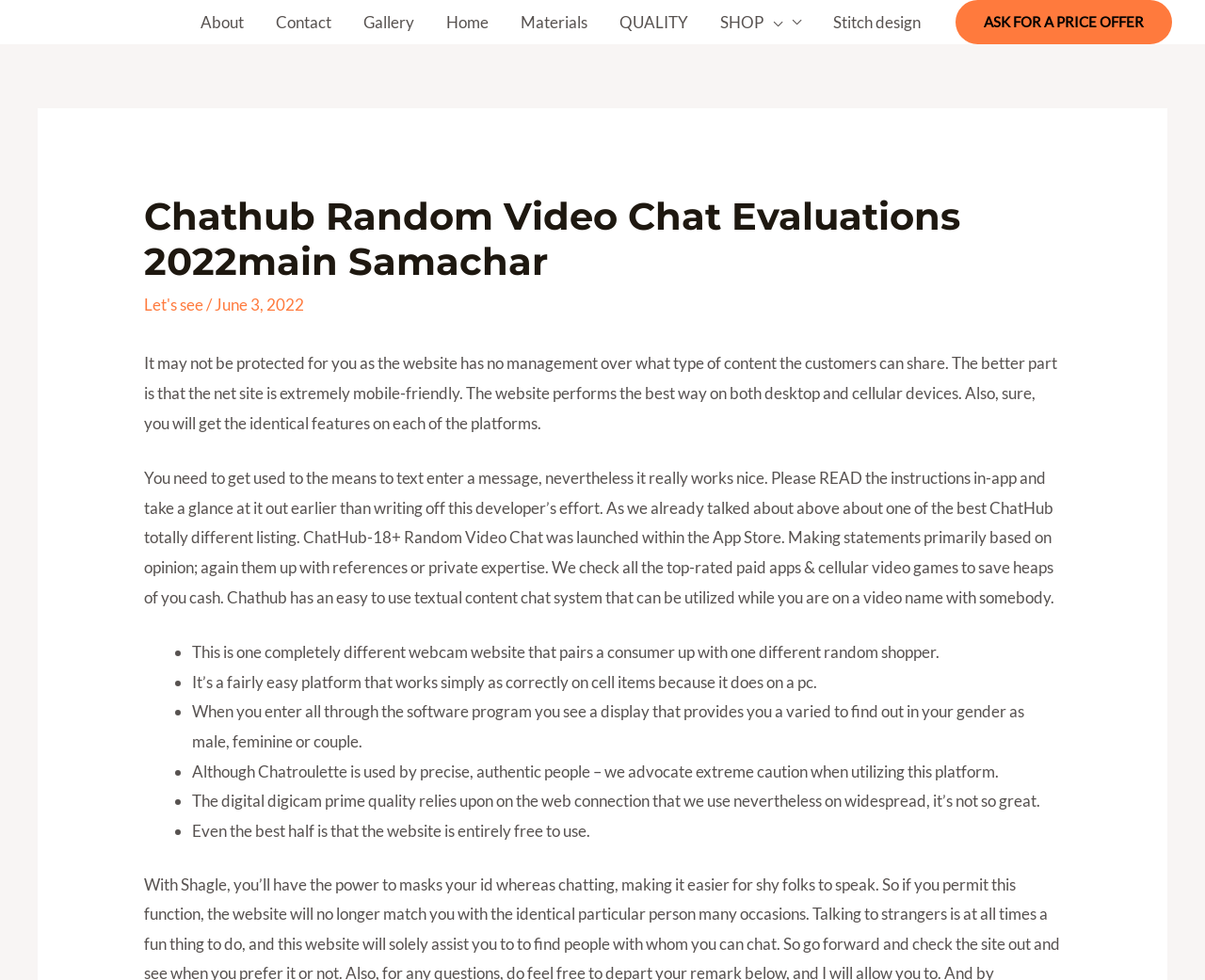Identify the bounding box coordinates for the element you need to click to achieve the following task: "Click on the 'SHOP ' link". Provide the bounding box coordinates as four float numbers between 0 and 1, in the form [left, top, right, bottom].

[0.584, 0.016, 0.678, 0.03]